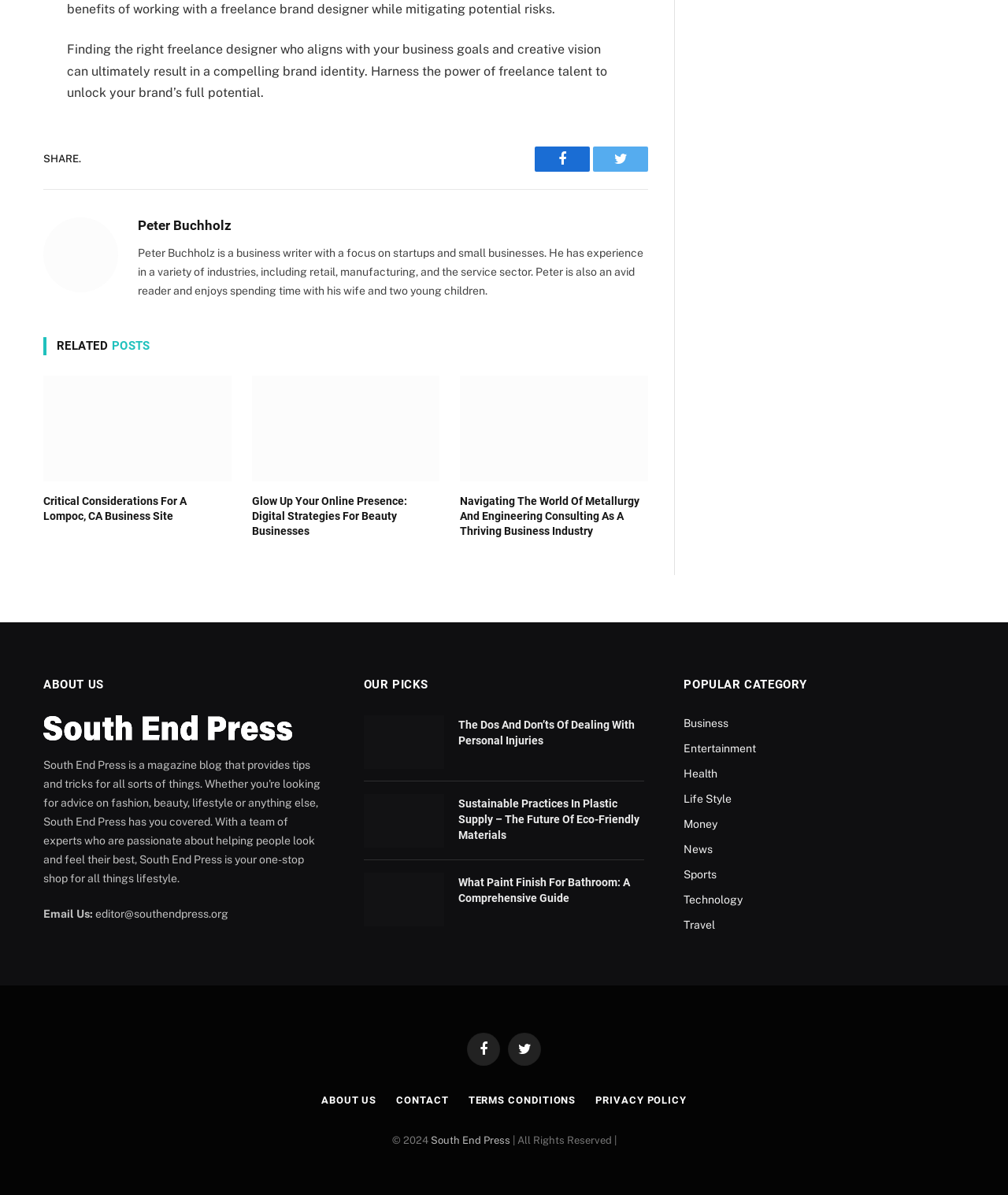Please locate the bounding box coordinates of the element's region that needs to be clicked to follow the instruction: "Read 'The Dos And Don’ts Of Dealing With Personal Injuries'". The bounding box coordinates should be provided as four float numbers between 0 and 1, i.e., [left, top, right, bottom].

[0.361, 0.599, 0.44, 0.643]